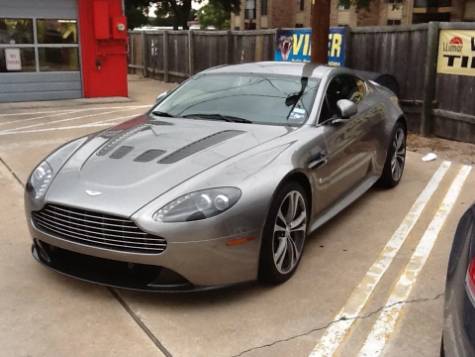Thoroughly describe everything you see in the image.

This image showcases a sleek silver sports car, parked in a well-kept lot surrounded by wooden fencing and a red building in the background. The car’s design features smooth lines and an aerodynamic profile, indicative of high performance, while its distinctive front grille and low stance exude an aura of luxury and speed. The reflective surface of the paint highlights its pristine condition, emphasizing the importance of maintaining the car’s appearance, a key benefit of using automotive paint protection film. This protective film not only enhances the car's aesthetic appeal but also provides a shield against potential scratches, dings, and weather-related damage, ensuring that the vehicle retains its 'like new' look for years to come.